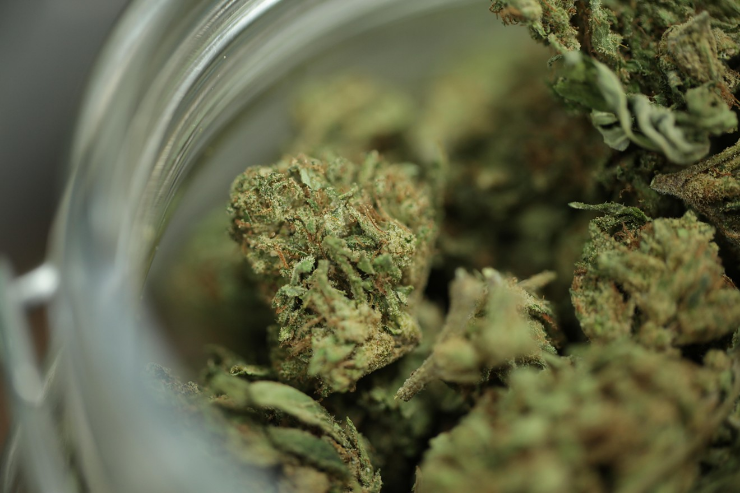What is the purpose of the trichomes?
Give a single word or phrase as your answer by examining the image.

Contribute to potency